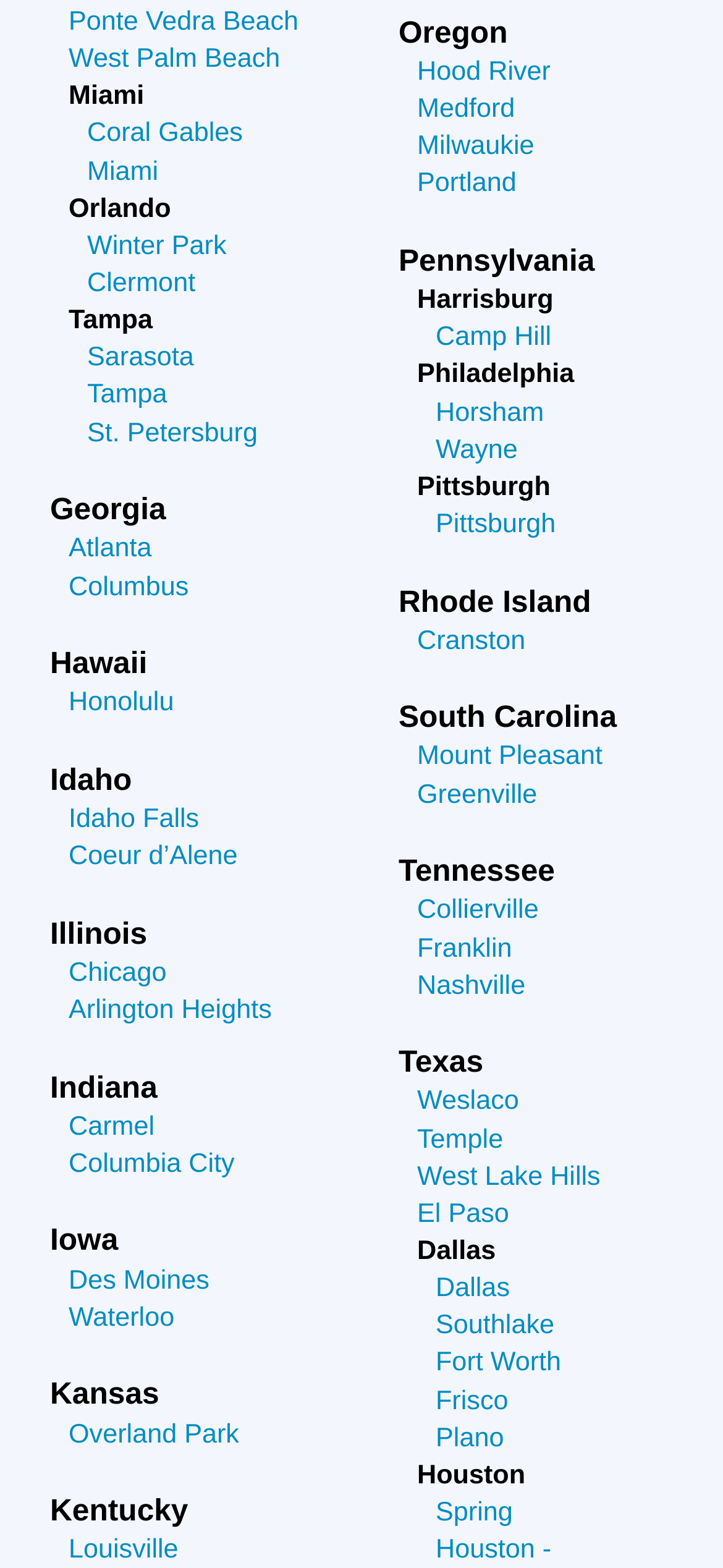Please reply to the following question with a single word or a short phrase:
Is there a city named after a lake in Oregon?

Yes